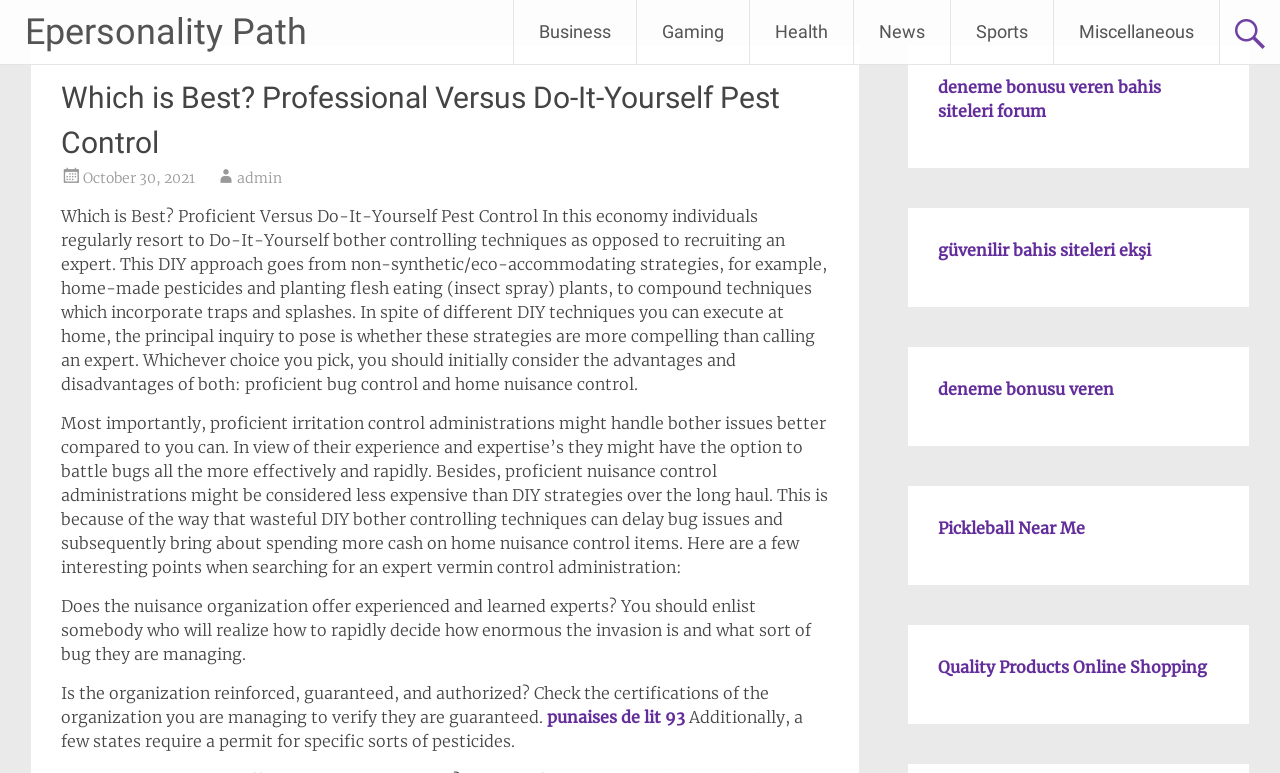What is the name of the author of the article?
Using the image, elaborate on the answer with as much detail as possible.

I found the name of the author in the link 'admin' which is located below the main heading and above the date of the article.